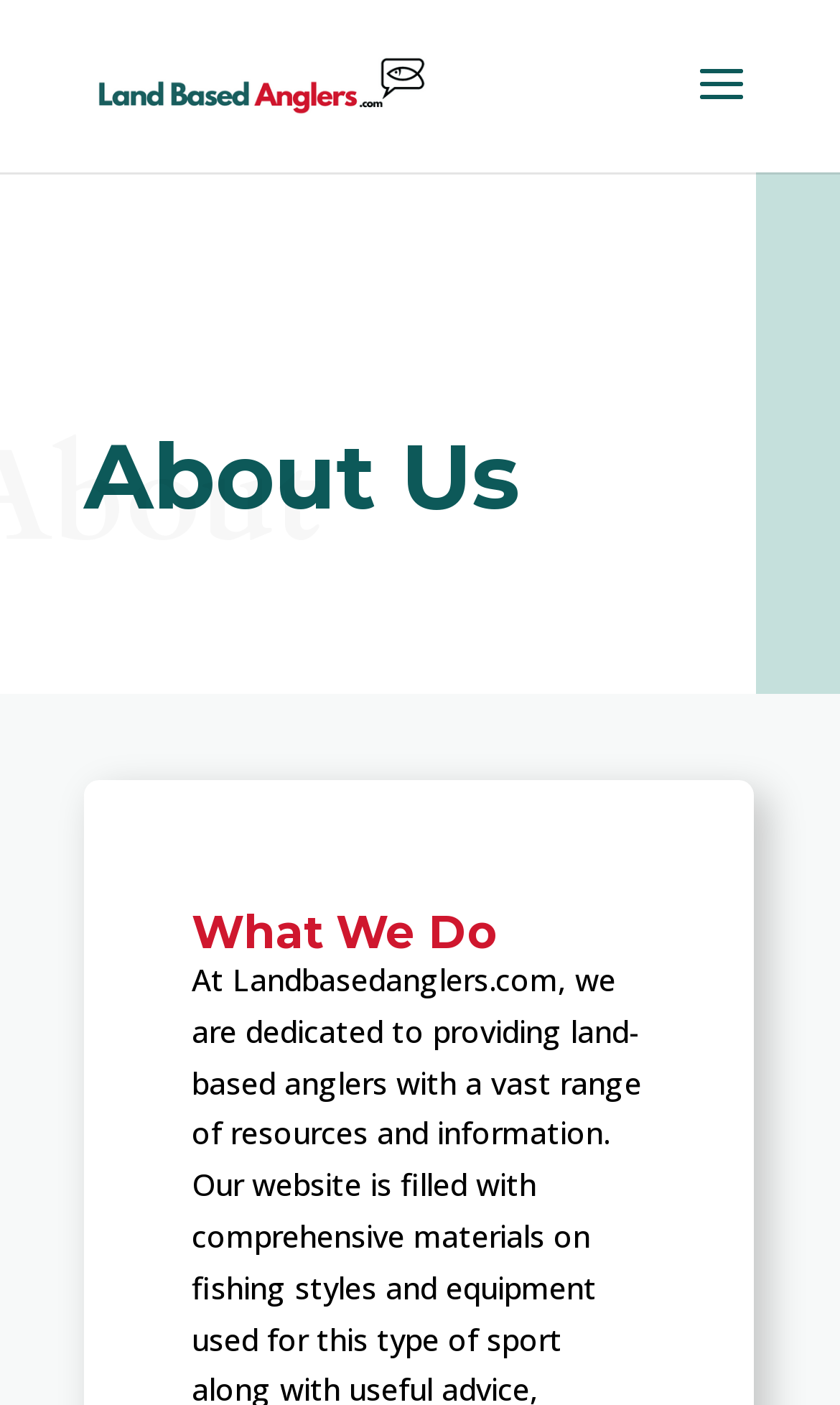Find the bounding box coordinates corresponding to the UI element with the description: "May 14, 2024". The coordinates should be formatted as [left, top, right, bottom], with values as floats between 0 and 1.

None